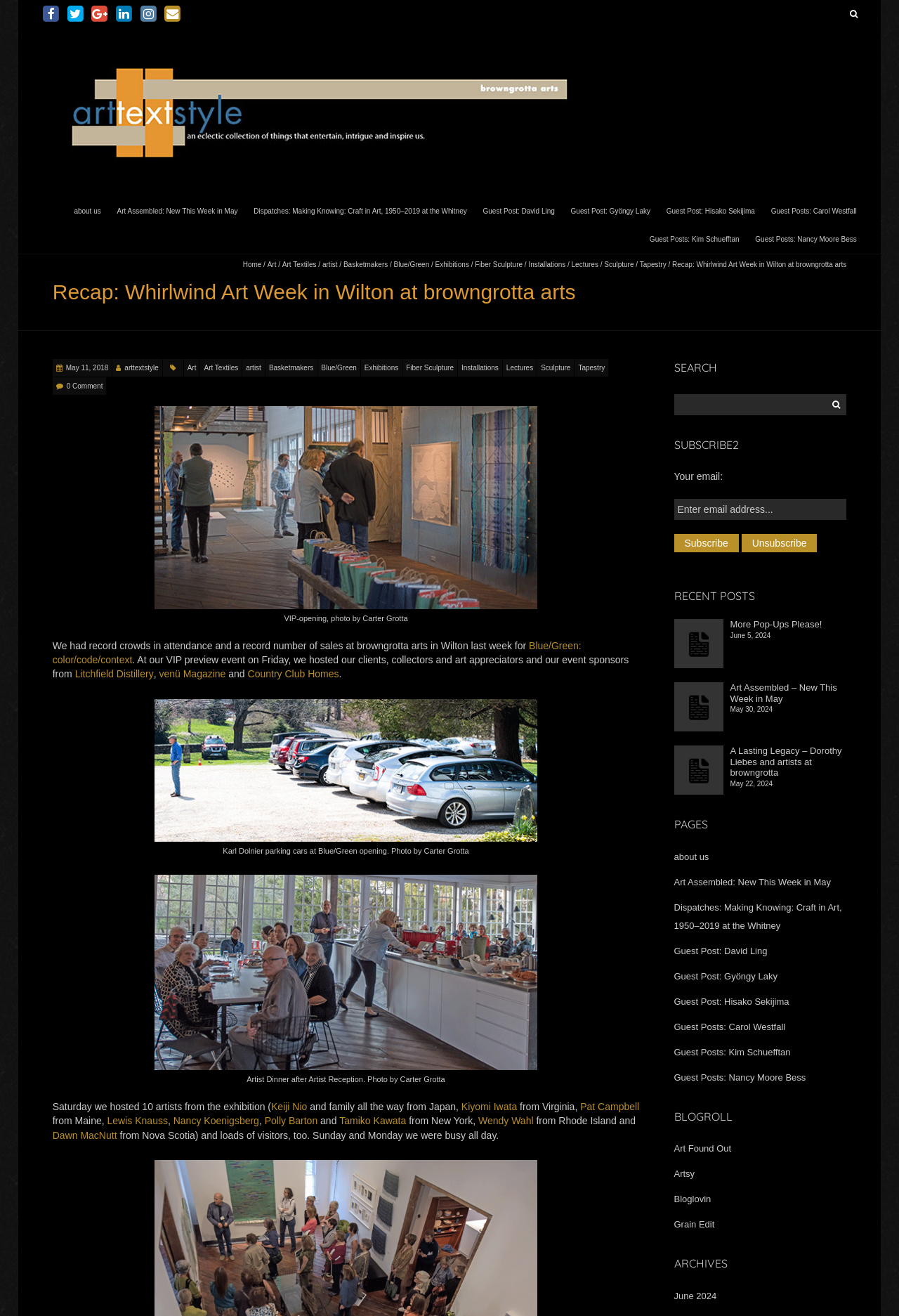Identify the bounding box for the described UI element. Provide the coordinates in (top-left x, top-left y, bottom-right x, bottom-right y) format with values ranging from 0 to 1: Exhibitions

[0.401, 0.273, 0.447, 0.286]